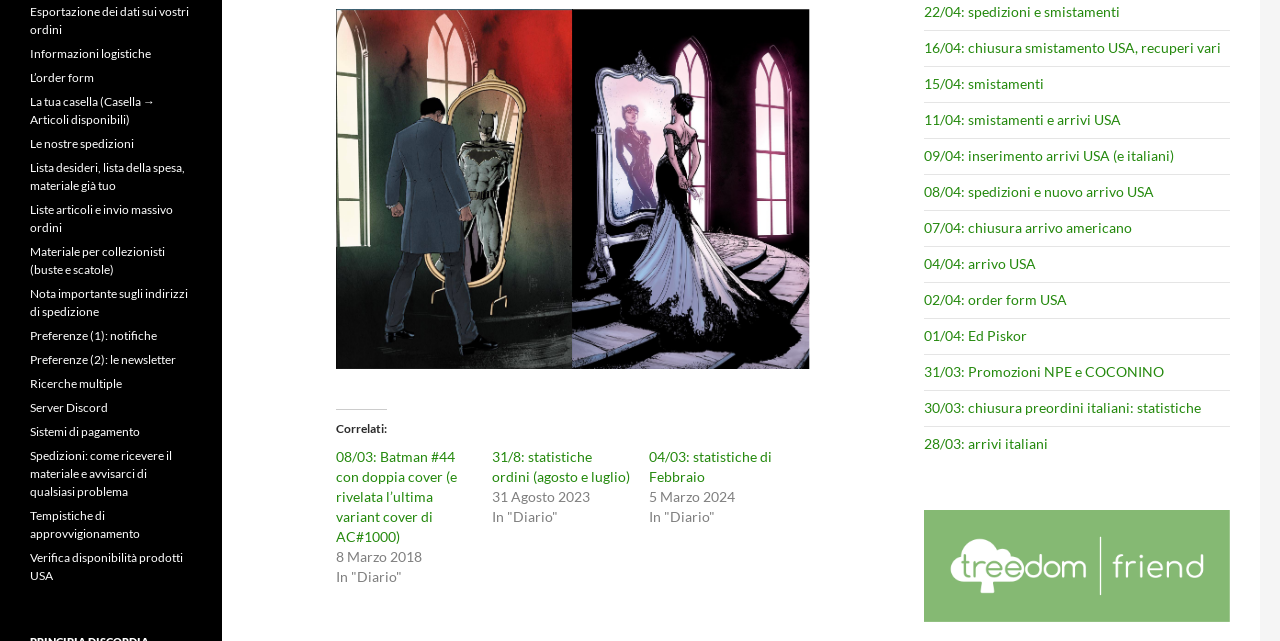Calculate the bounding box coordinates for the UI element based on the following description: "11/04: smistamenti e arrivi USA". Ensure the coordinates are four float numbers between 0 and 1, i.e., [left, top, right, bottom].

[0.722, 0.173, 0.876, 0.2]